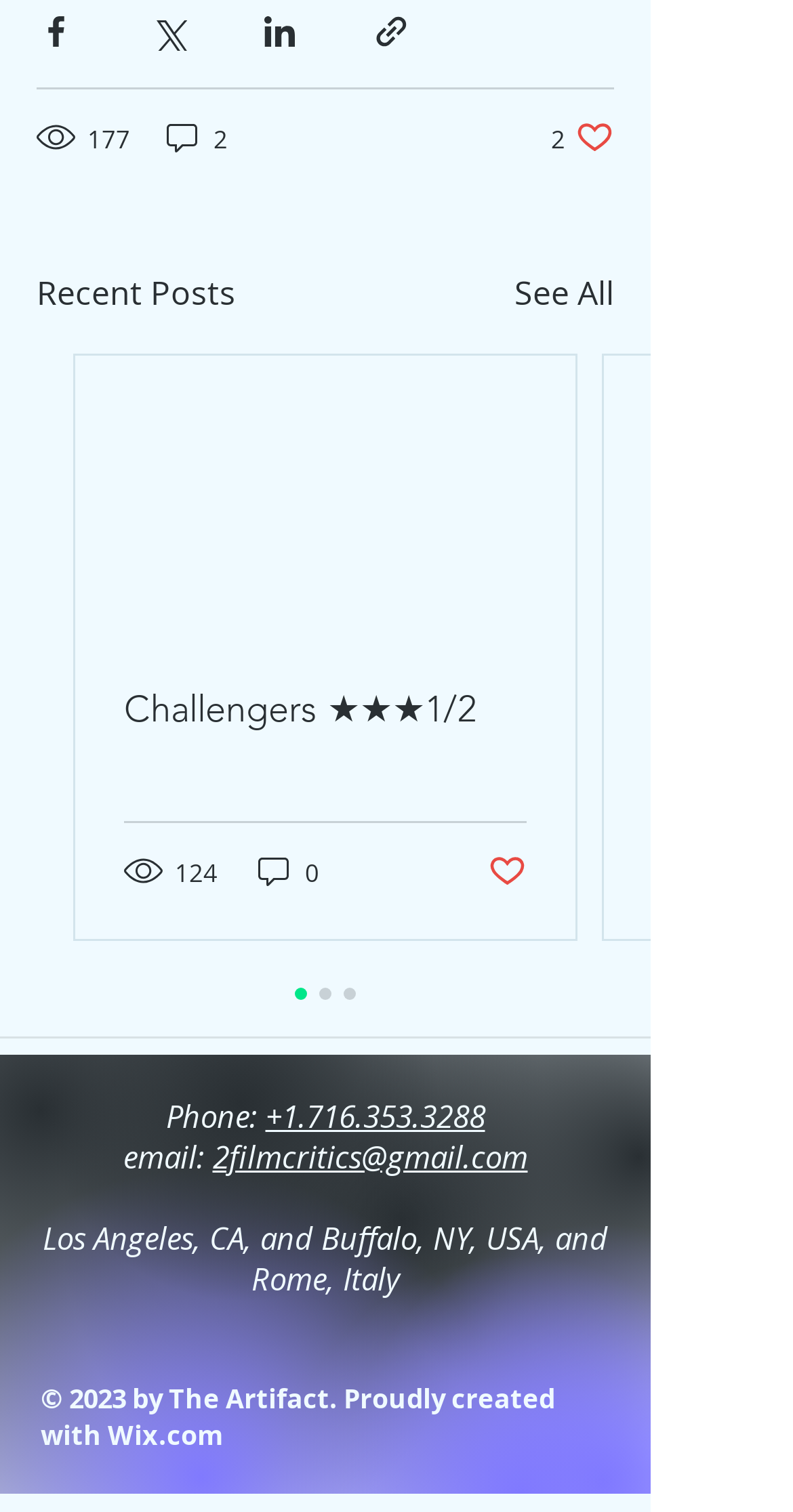Find and provide the bounding box coordinates for the UI element described here: "Challengers ★★★1/2". The coordinates should be given as four float numbers between 0 and 1: [left, top, right, bottom].

[0.156, 0.454, 0.664, 0.483]